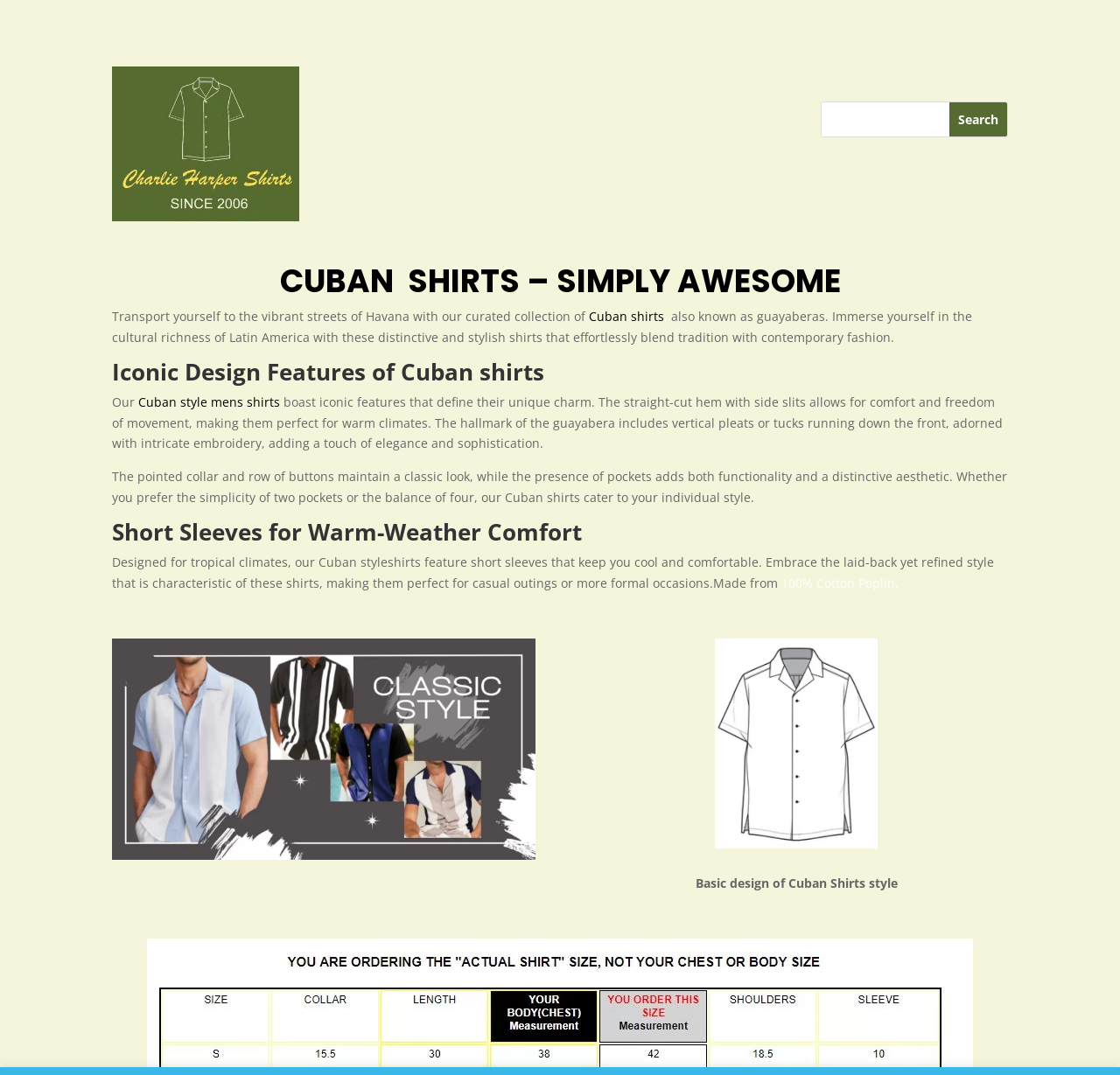What is the purpose of the search bar?
Please ensure your answer to the question is detailed and covers all necessary aspects.

The search bar is located at the top right corner of the webpage, and it has a textbox and a search button. The purpose of the search bar is to allow users to search for specific products on the website.